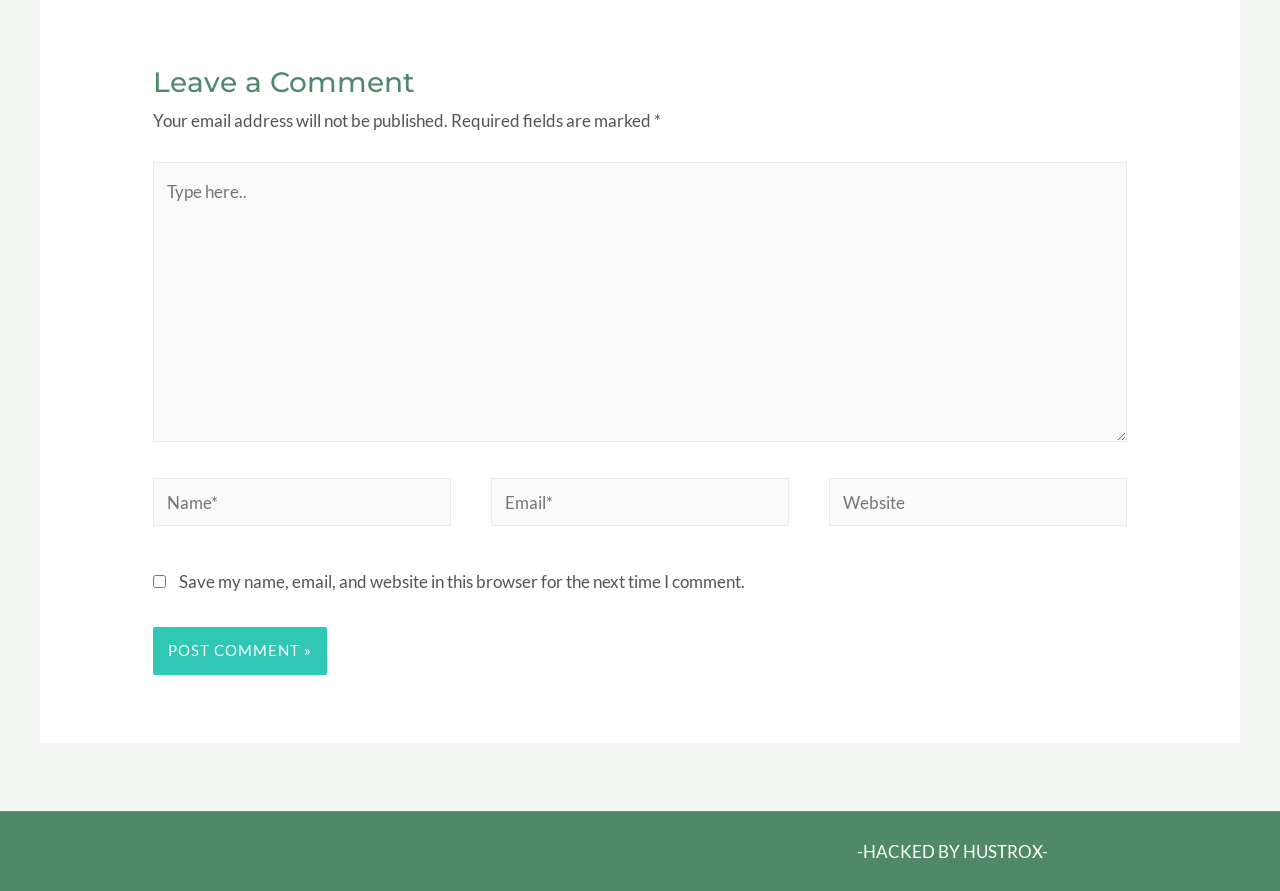Is an email address required to leave a comment?
Please provide an in-depth and detailed response to the question.

The text box labeled 'Email*' is a required field, indicating that users must enter an email address in order to leave a comment.